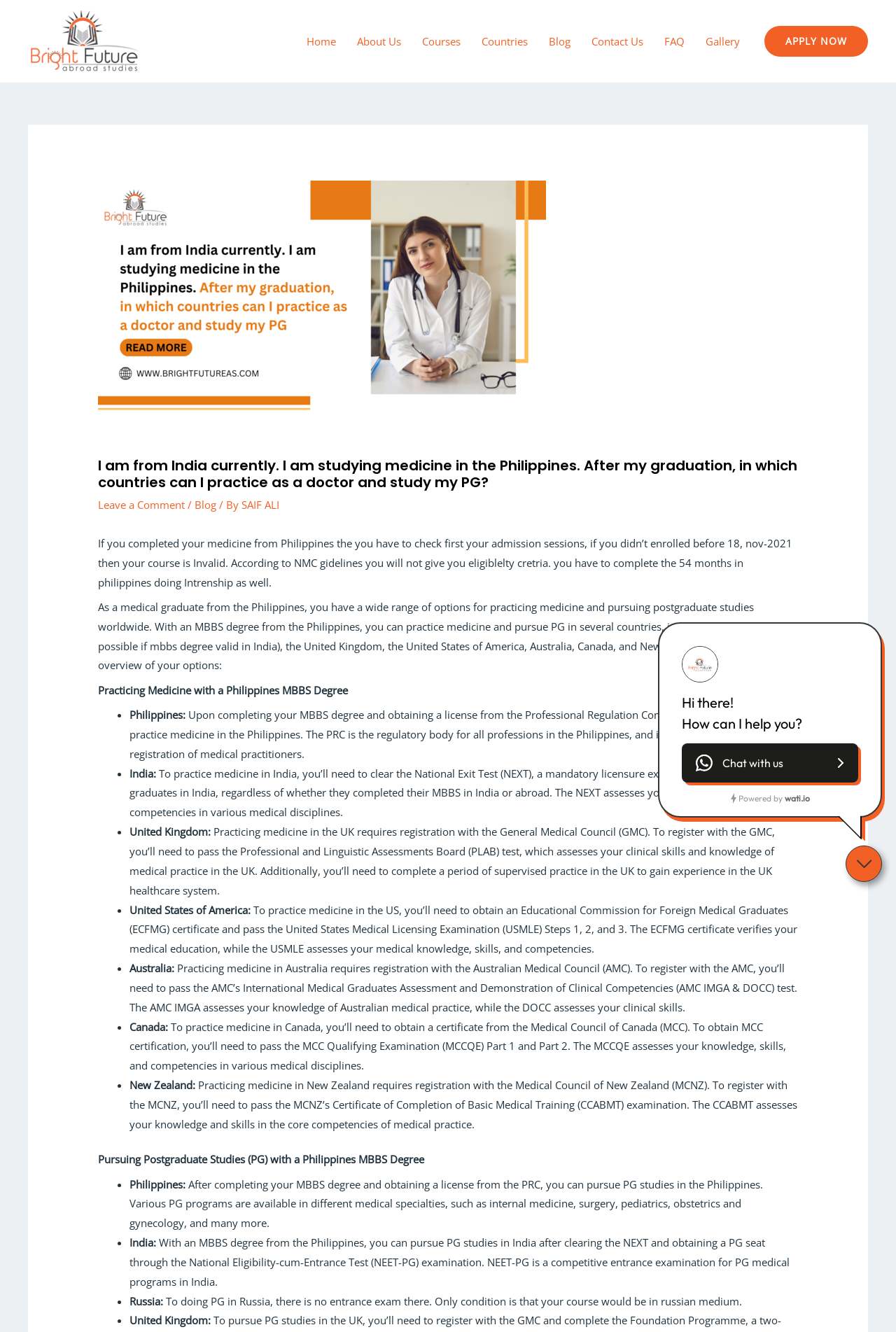Find and indicate the bounding box coordinates of the region you should select to follow the given instruction: "Chat with us".

[0.761, 0.558, 0.958, 0.588]